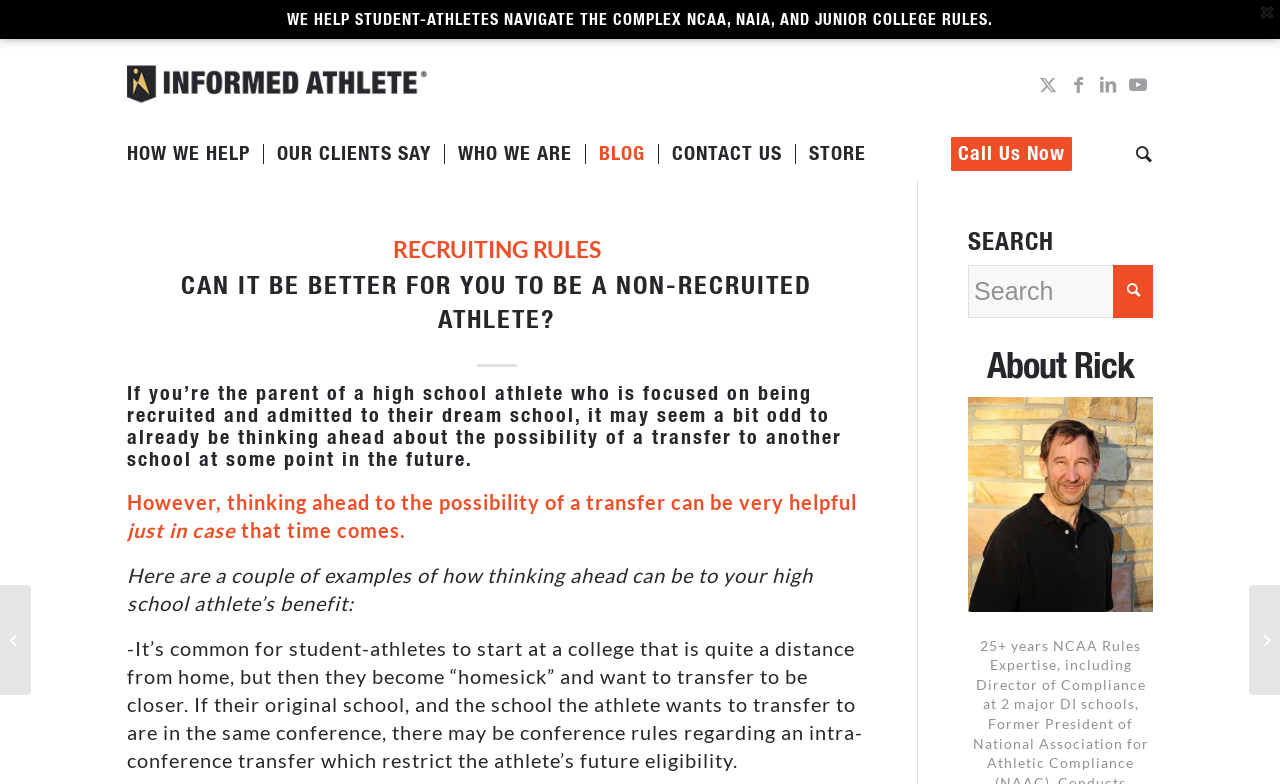Please identify the bounding box coordinates of the area I need to click to accomplish the following instruction: "Learn more about Rick Allen".

[0.756, 0.507, 0.901, 0.781]